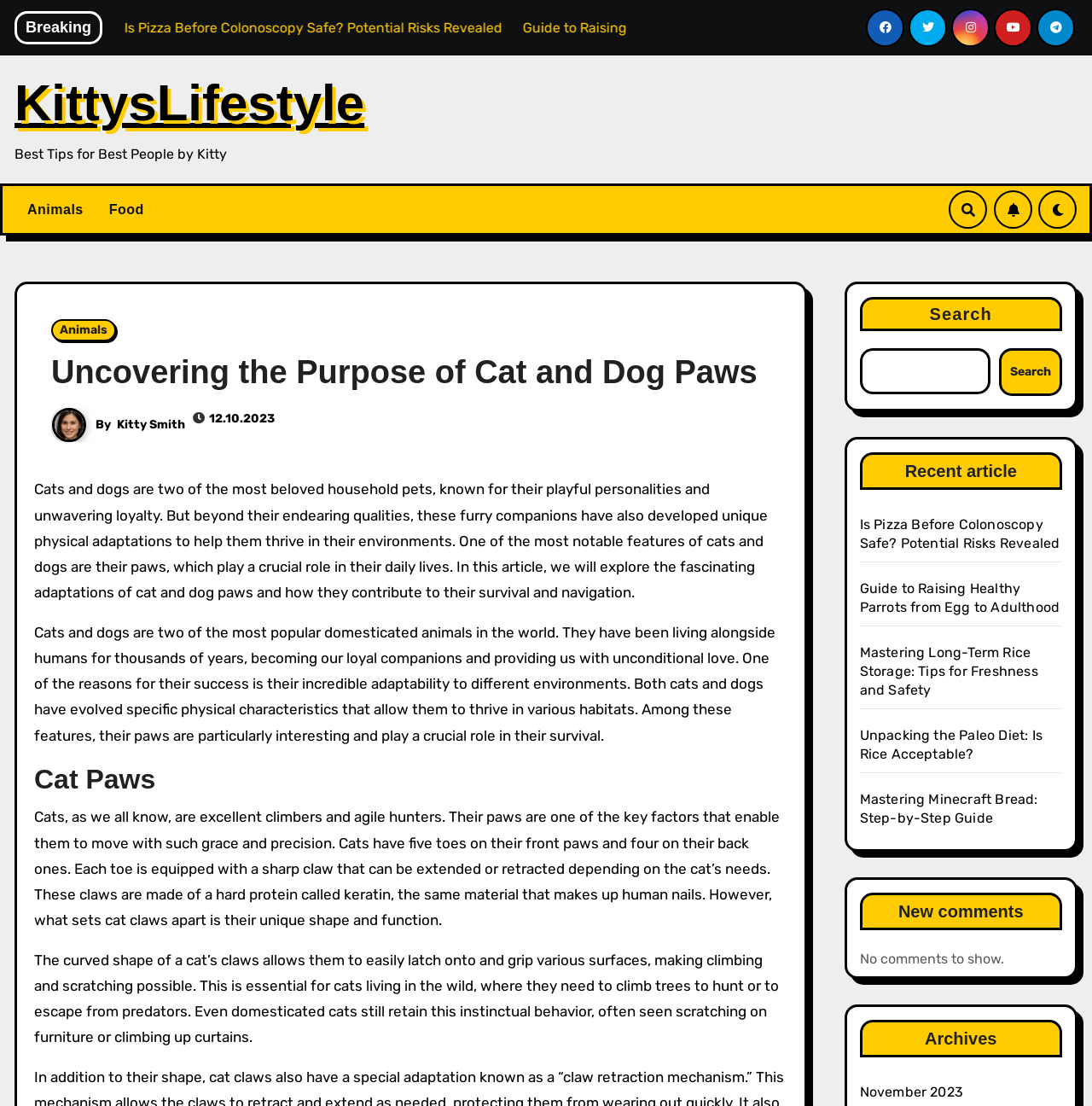Locate the bounding box coordinates of the area where you should click to accomplish the instruction: "Read the article about raising healthy parrots".

[0.787, 0.525, 0.971, 0.557]